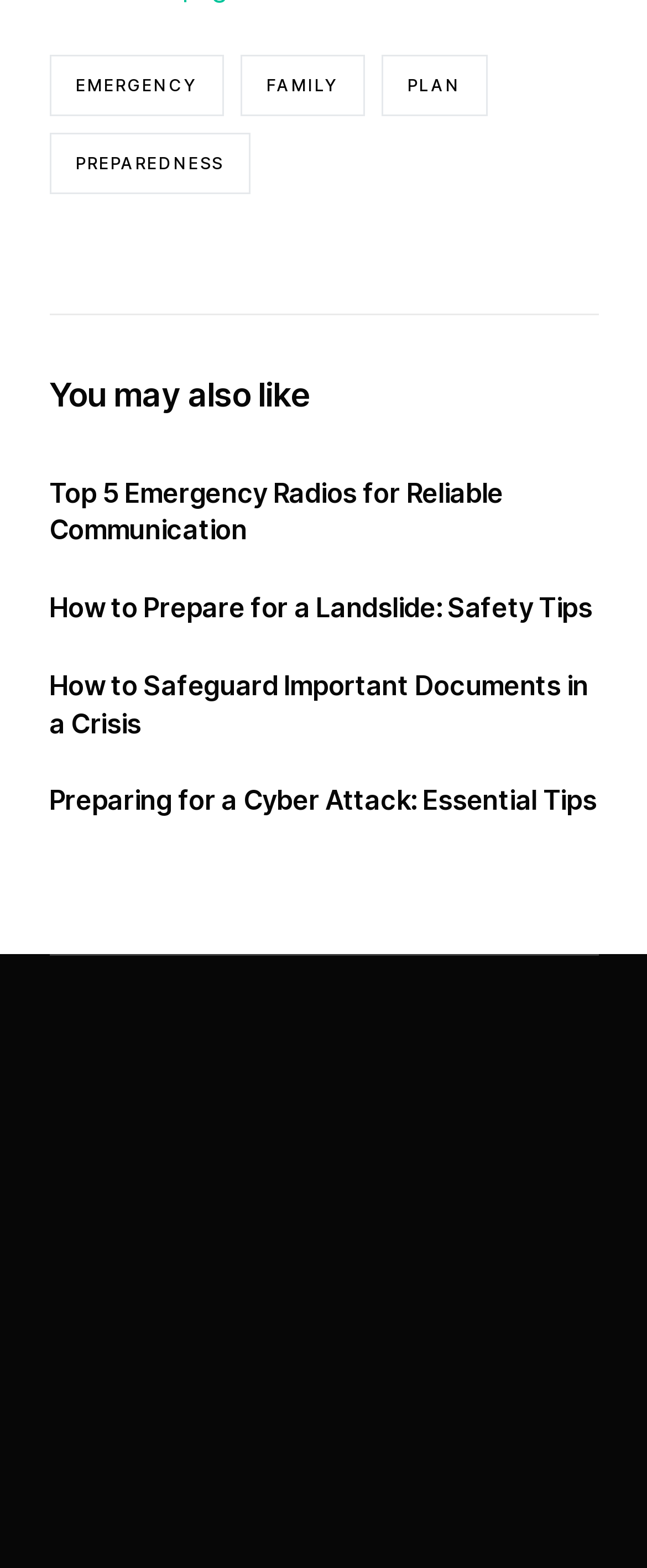Observe the image and answer the following question in detail: What is the name of the website or organization?

The link at the bottom of the webpage reads 'Off the Beaten Grid' which suggests that it is the name of the website or organization.